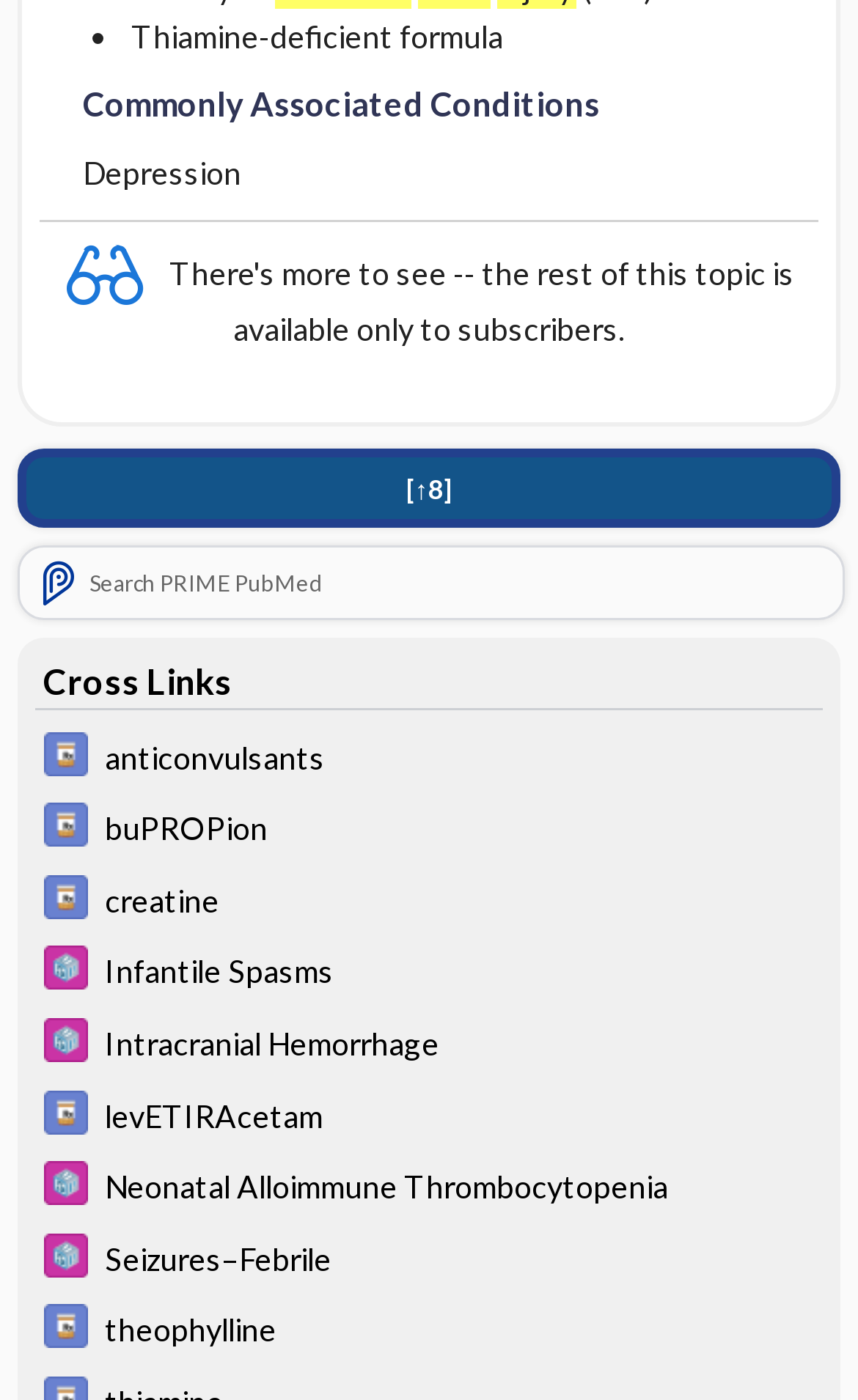What is the last link under 'Cross Links'?
Relying on the image, give a concise answer in one word or a brief phrase.

Davis Drug Guide